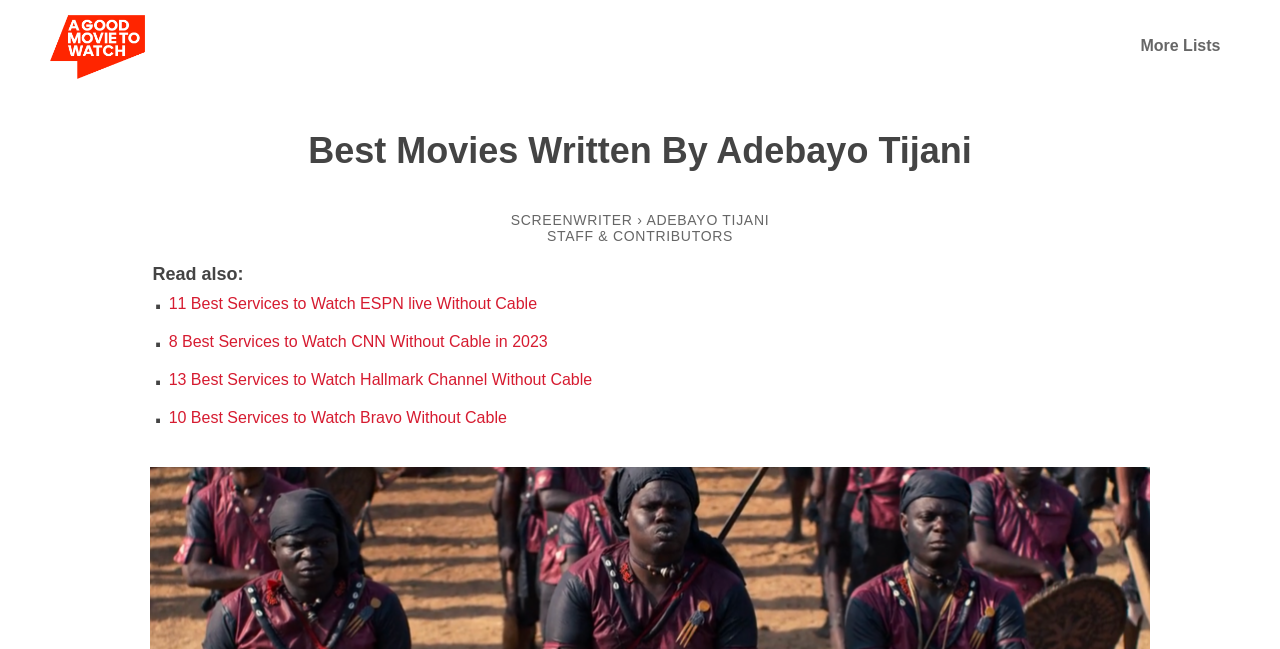Extract the text of the main heading from the webpage.

Best Movies Written By Adebayo Tijani